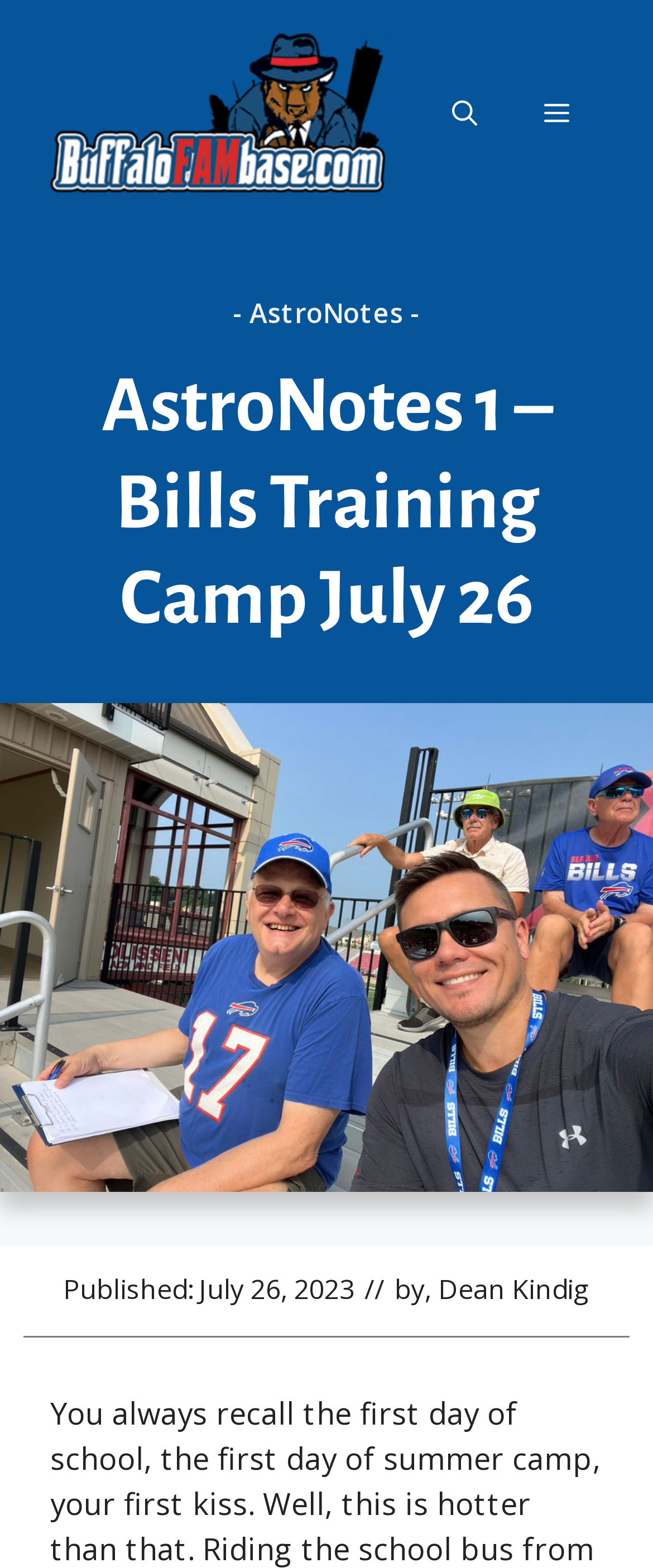Using the format (top-left x, top-left y, bottom-right x, bottom-right y), provide the bounding box coordinates for the described UI element. All values should be floating point numbers between 0 and 1: Dean Kindig

[0.671, 0.811, 0.904, 0.834]